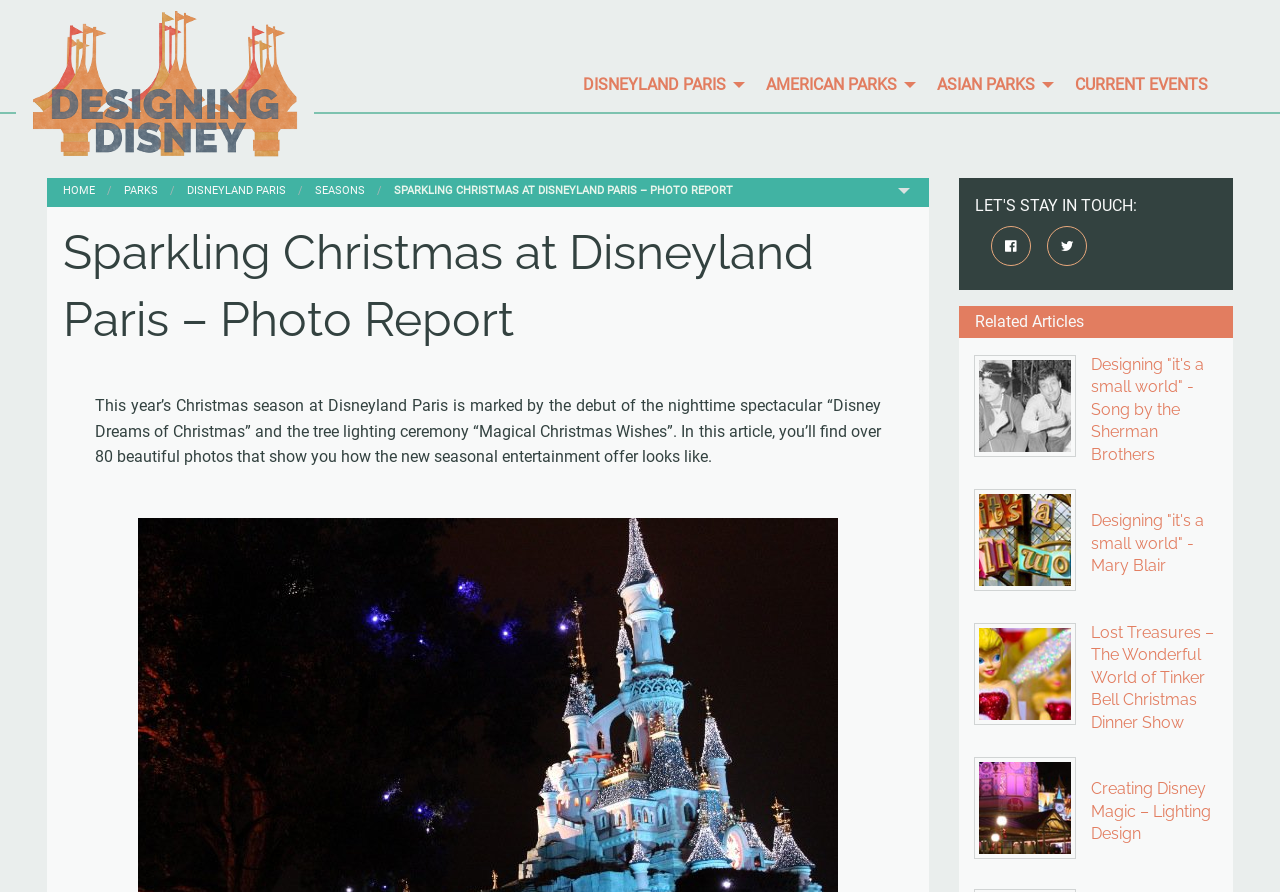Identify the bounding box coordinates of the element that should be clicked to fulfill this task: "View the 'Sparkling Christmas at Disneyland Paris – Photo Report' article". The coordinates should be provided as four float numbers between 0 and 1, i.e., [left, top, right, bottom].

[0.049, 0.232, 0.713, 0.409]